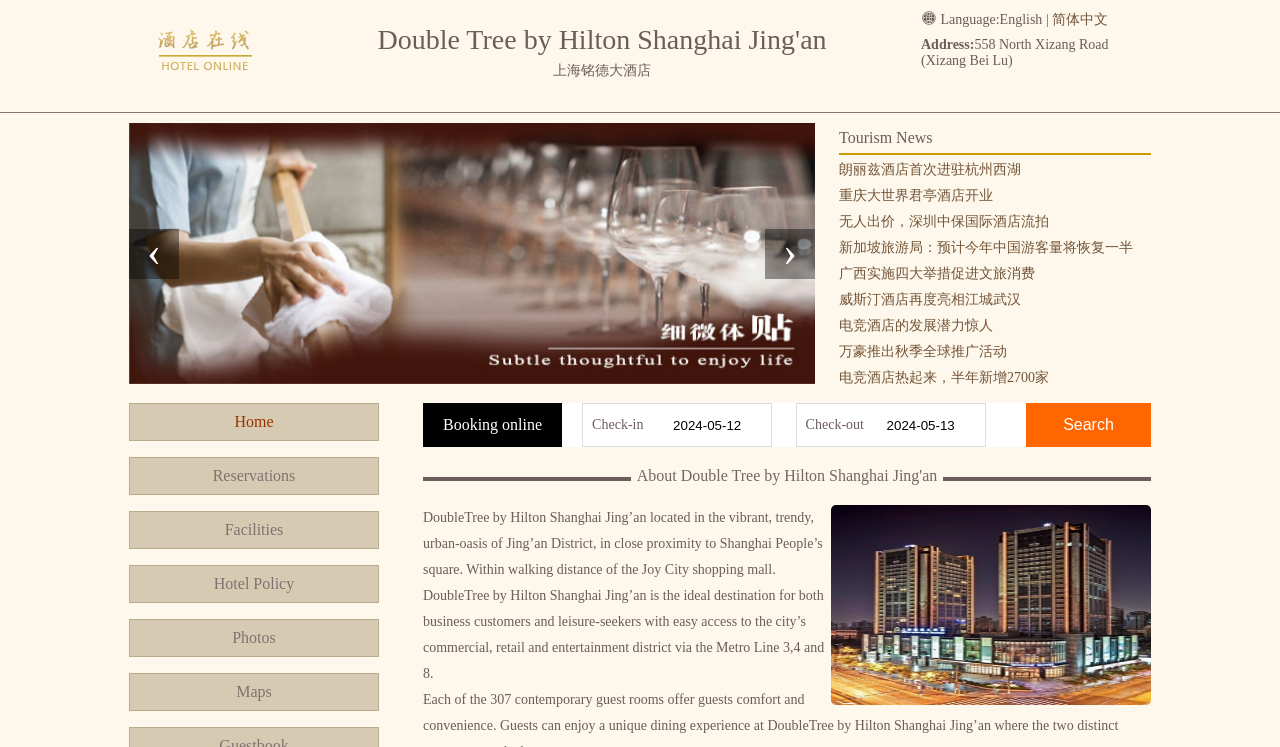Using the provided element description, identify the bounding box coordinates as (top-left x, top-left y, bottom-right x, bottom-right y). Ensure all values are between 0 and 1. Description: Photos

[0.101, 0.829, 0.296, 0.88]